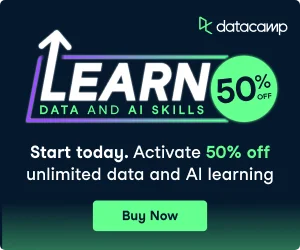What is the discount offered in the promotional offer?
Please respond to the question with a detailed and informative answer.

The discount offered in the promotional offer is 50% off because it is explicitly mentioned in the caption as a limited-time offer to attract immediate action from the viewers.